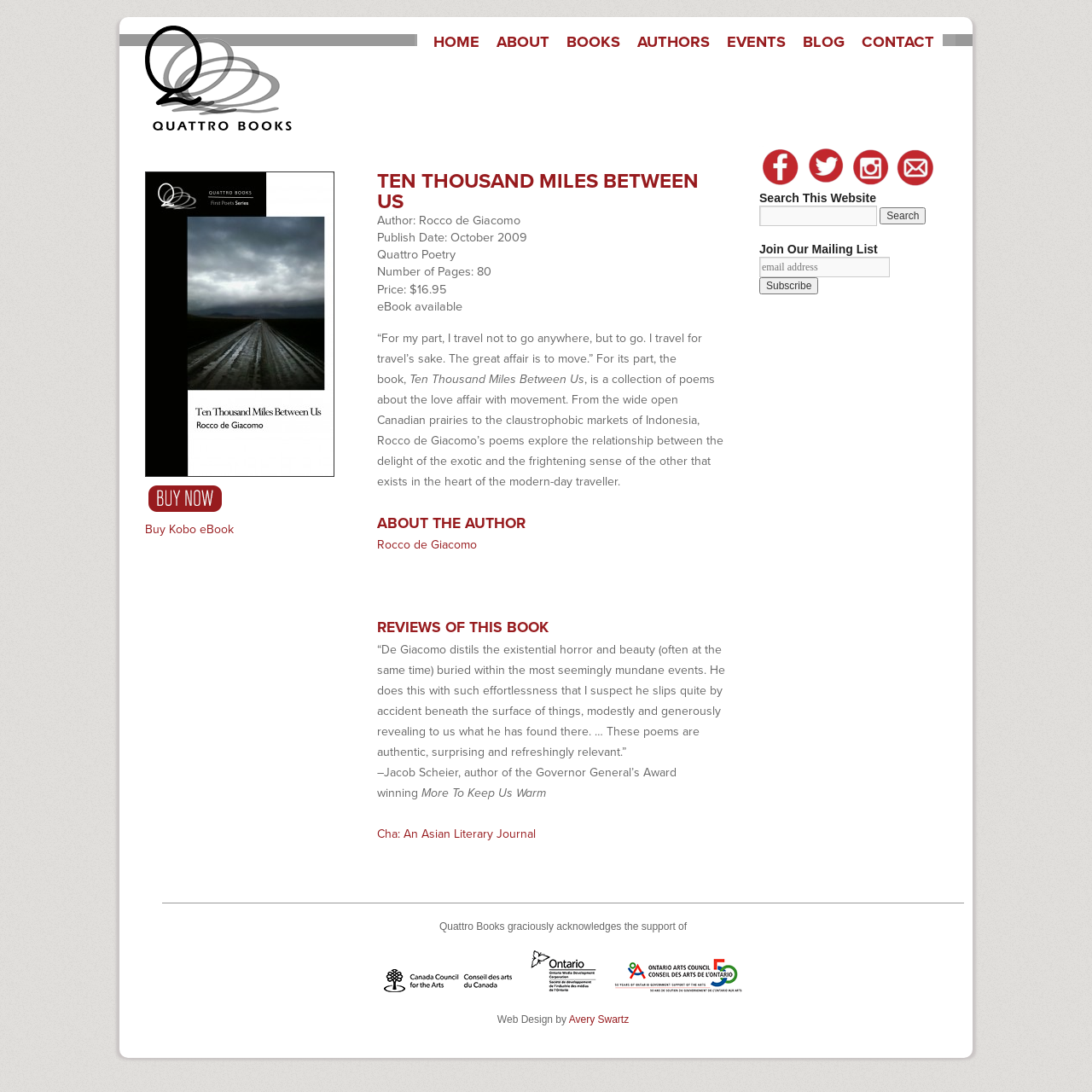Please give the bounding box coordinates of the area that should be clicked to fulfill the following instruction: "Subscribe to the mailing list". The coordinates should be in the format of four float numbers from 0 to 1, i.e., [left, top, right, bottom].

[0.695, 0.254, 0.75, 0.27]